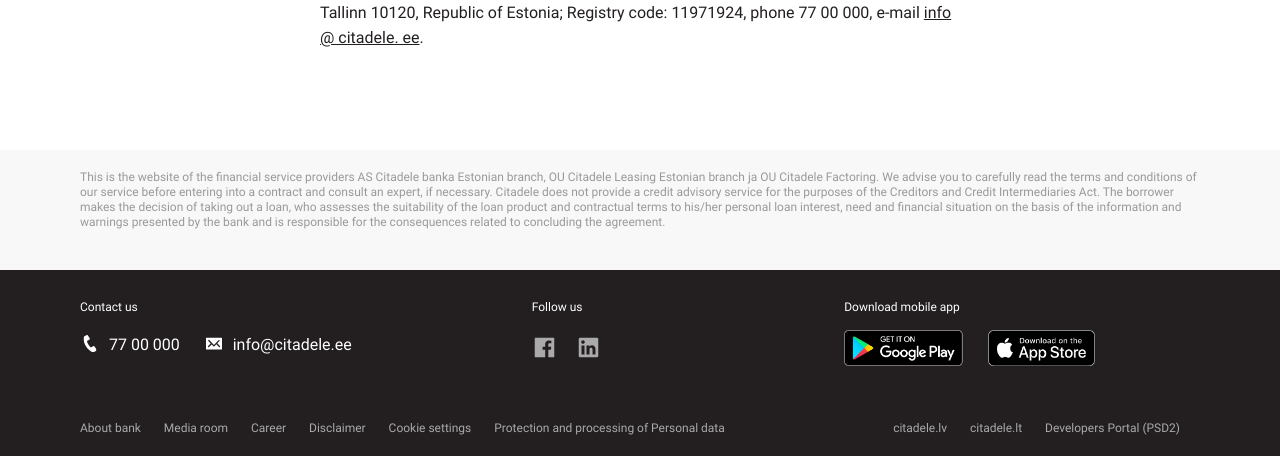Please give the bounding box coordinates of the area that should be clicked to fulfill the following instruction: "Learn about the bank". The coordinates should be in the format of four float numbers from 0 to 1, i.e., [left, top, right, bottom].

[0.062, 0.922, 0.11, 0.953]